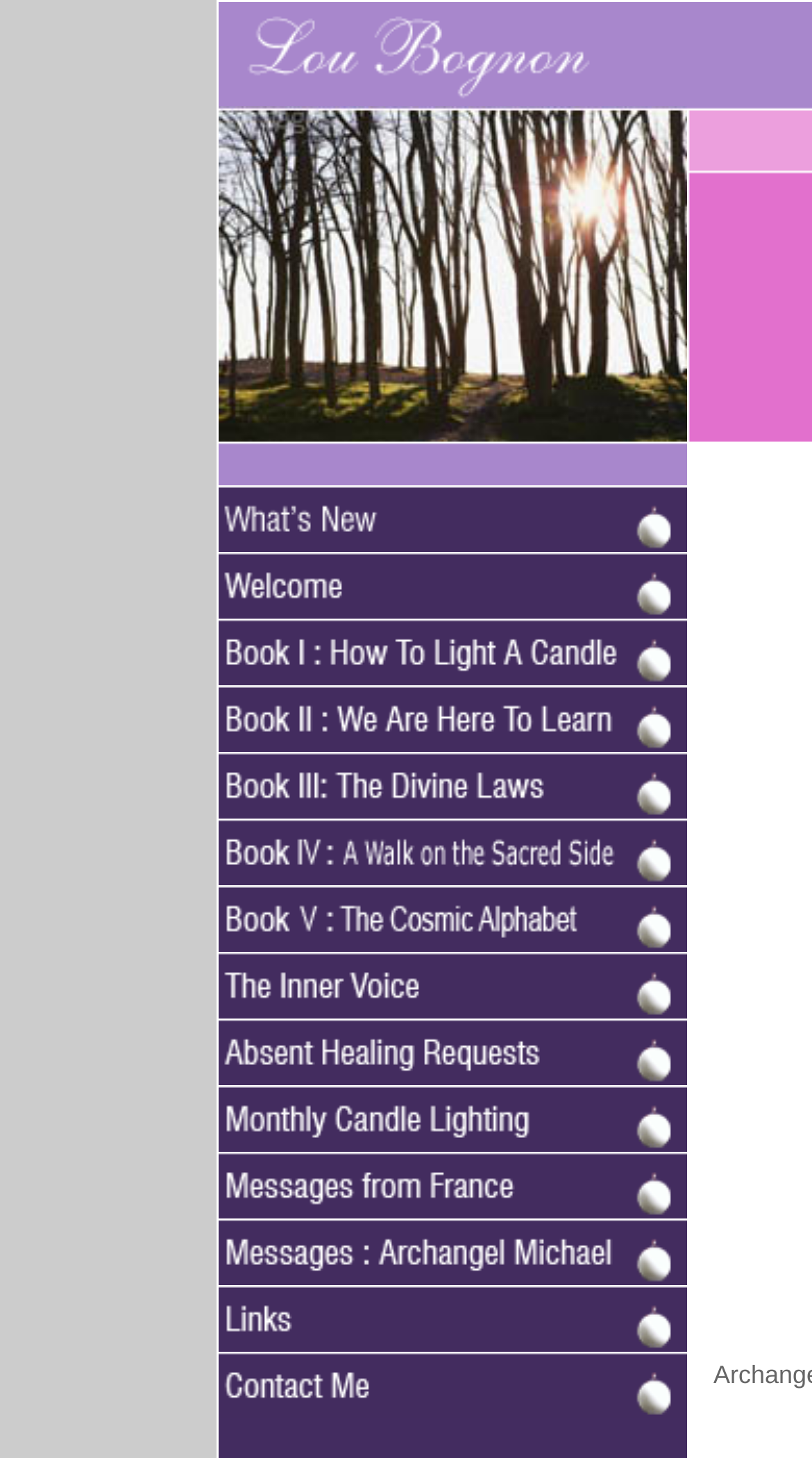What is the purpose of the links on the webpage?
Answer the question with as much detail as you can, using the image as a reference.

The presence of multiple links, each with a unique bounding box coordinate, suggests that they are used for navigation purposes. The links are likely used to direct users to other pages or sections within the website, possibly related to Lou Bognon.